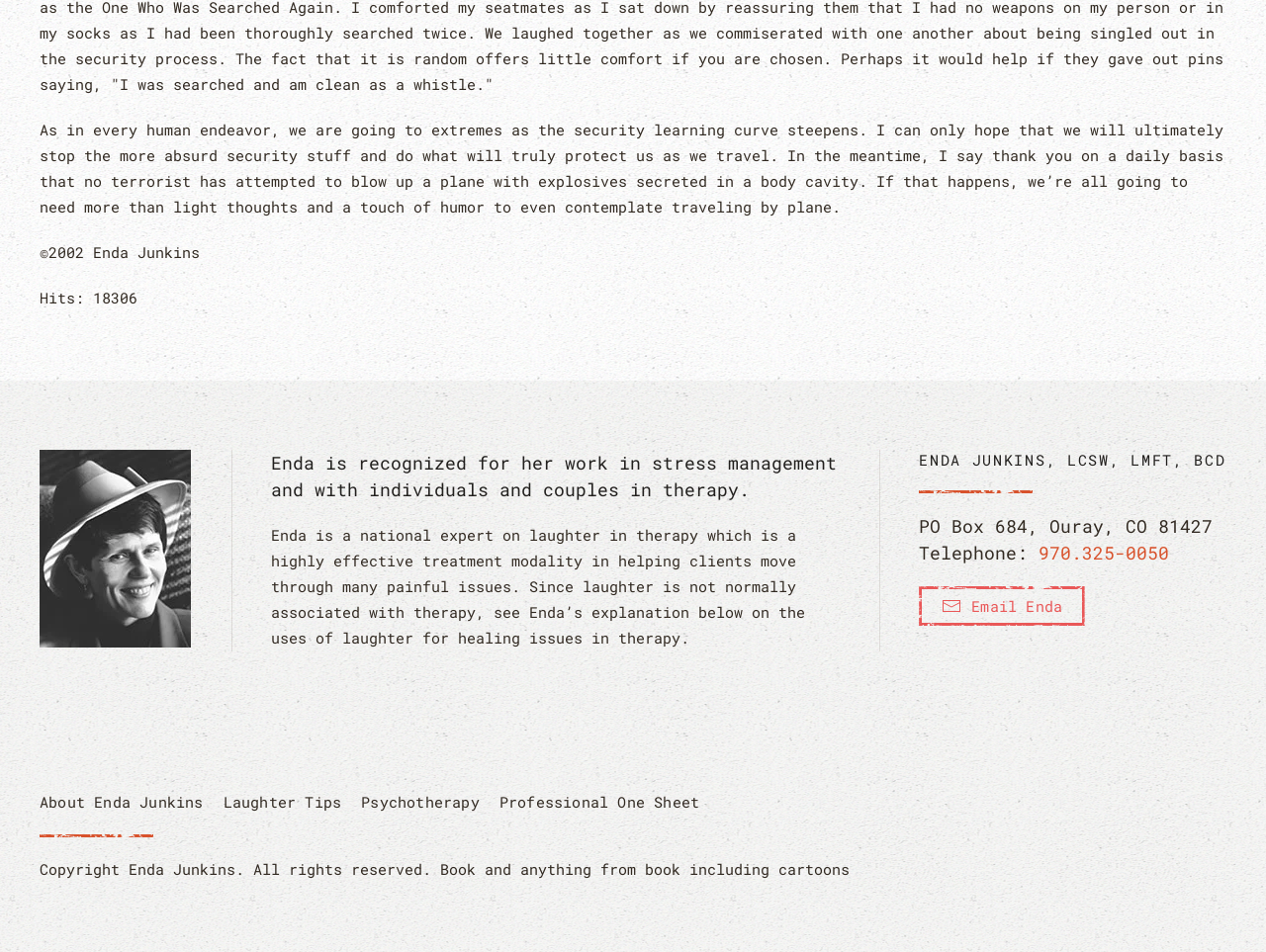What is the phone number to contact Enda?
Answer the question with a single word or phrase derived from the image.

970.325-0050